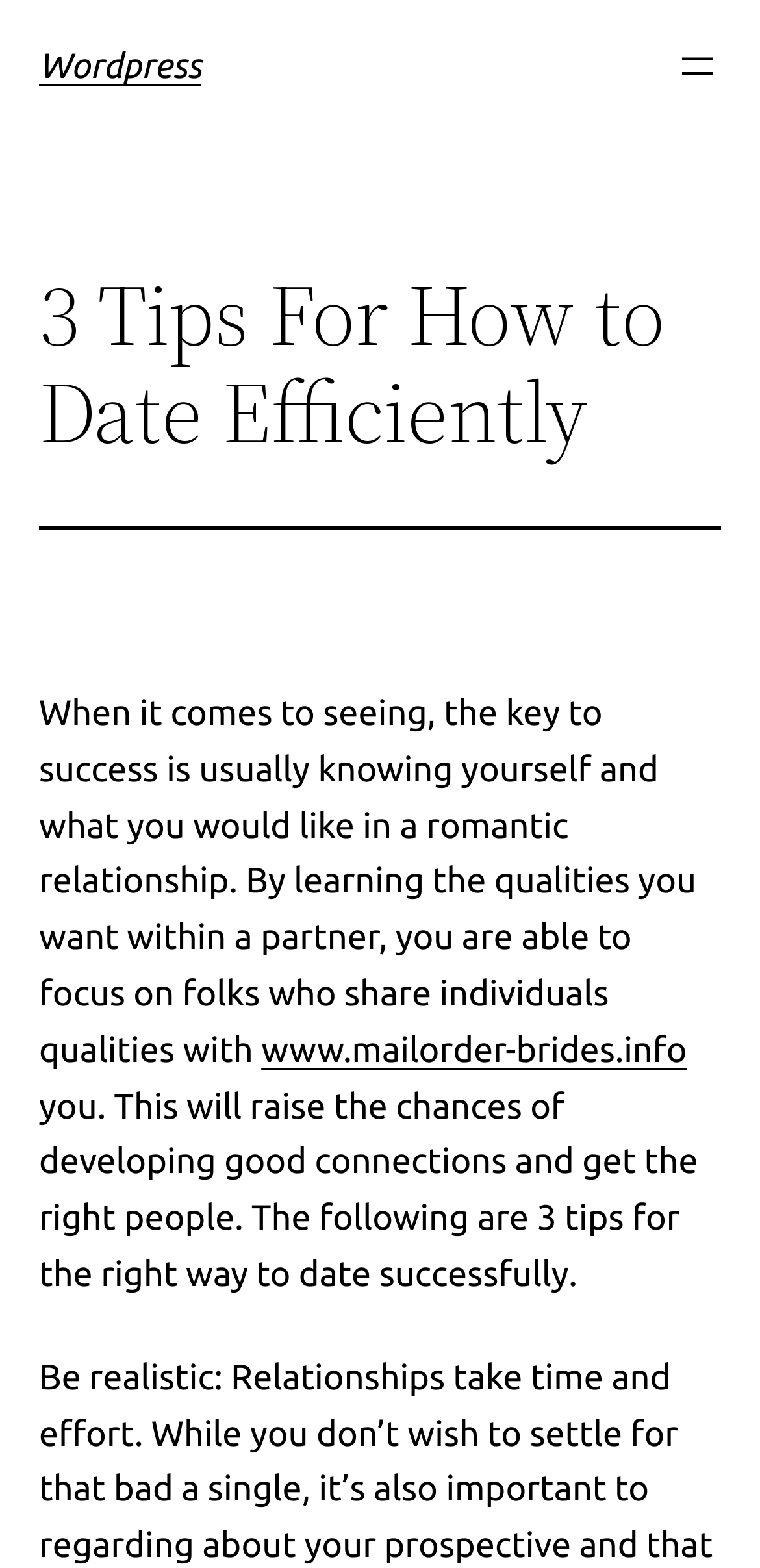Using the description: "www.mailorder-brides.info", identify the bounding box of the corresponding UI element in the screenshot.

[0.344, 0.657, 0.904, 0.682]